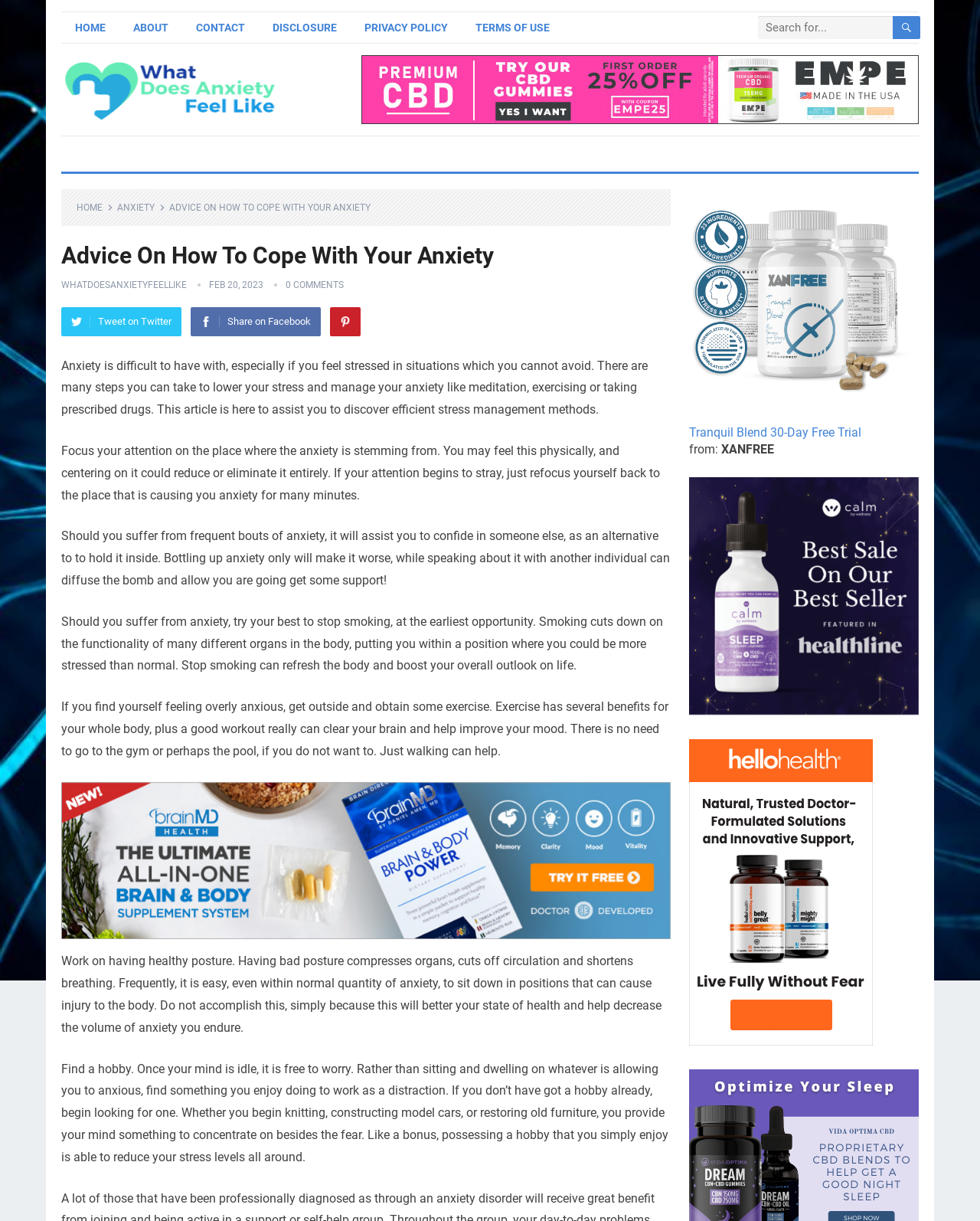Determine the bounding box coordinates for the region that must be clicked to execute the following instruction: "Get the Brain & Body Power Free Trial".

[0.062, 0.76, 0.684, 0.772]